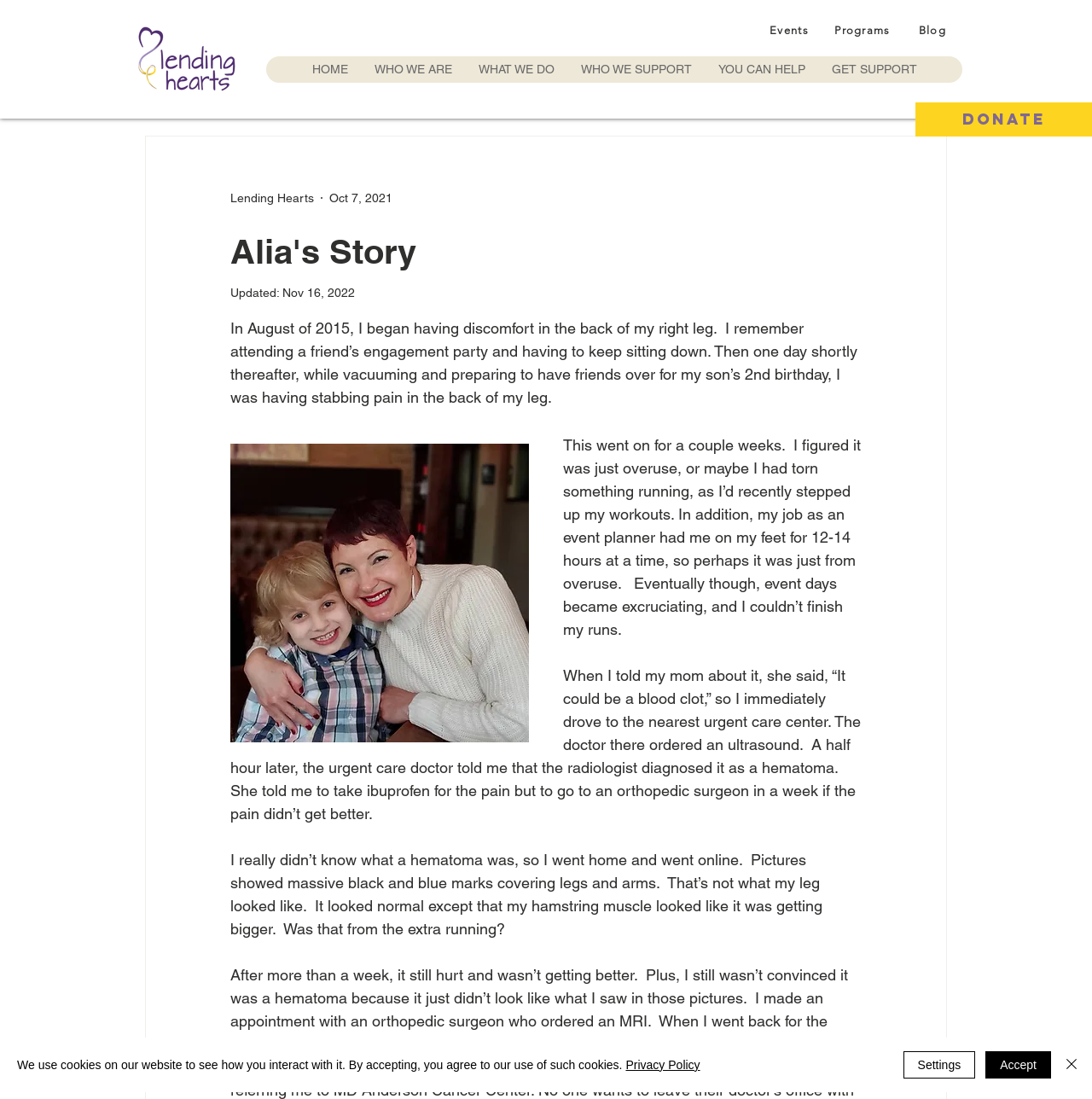Use the information in the screenshot to answer the question comprehensively: What is the name of the organization?

I found the name of the organization by looking at the navigation menu, where it says 'Lending Hearts' under the 'GET SUPPORT' link.